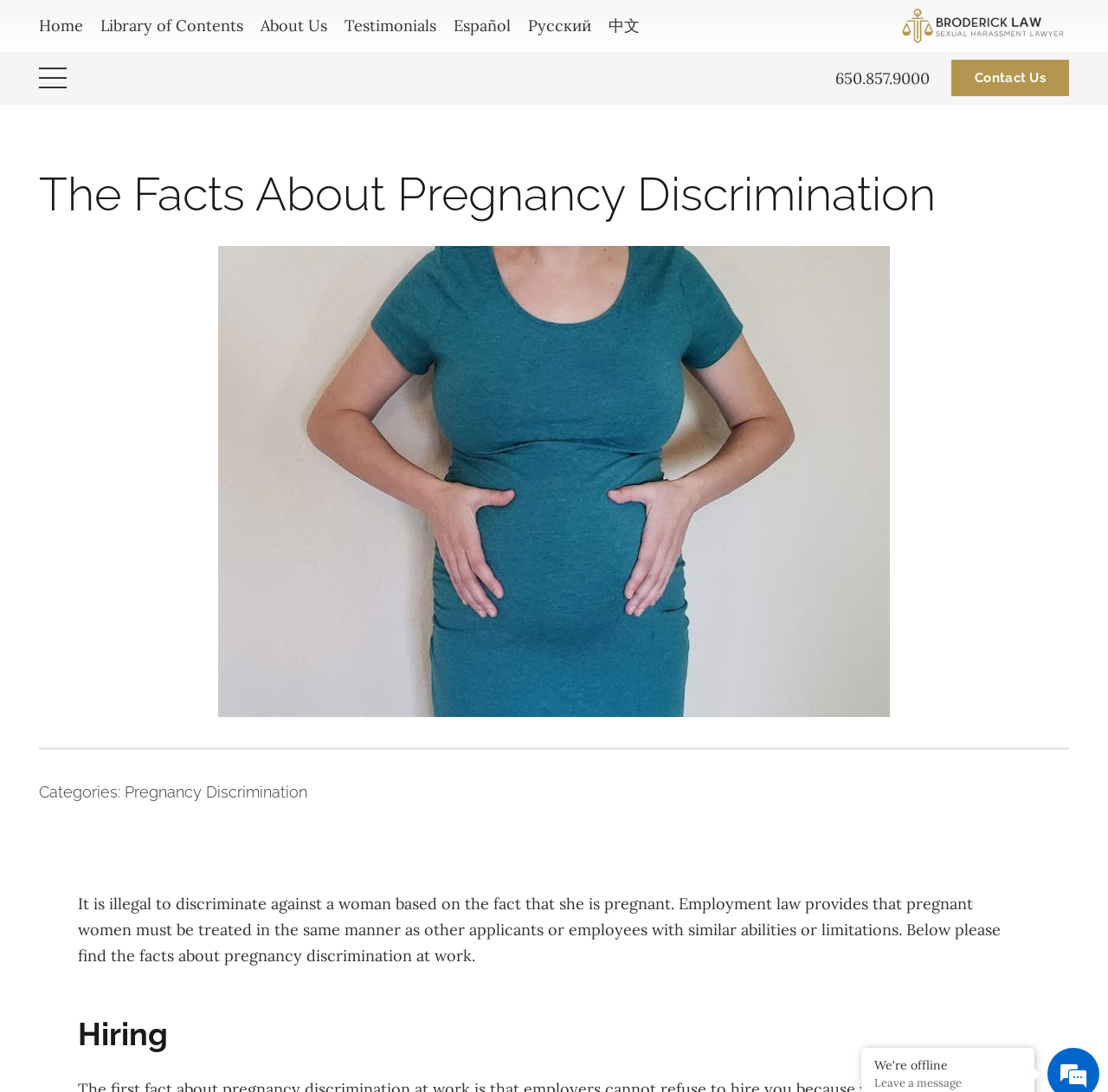Generate a thorough explanation of the webpage's elements.

This webpage is about employment law, specifically focusing on pregnancy discrimination and workplace retaliation. At the top, there is a navigation menu with links to "Home", "Library of Contents", "About Us", "Testimonials", and language options. On the right side of the top navigation menu, there is a secondary menu with links to various topics, including "Sexual Harassment", "Defamation", "Privacy Invasion", and more.

Below the navigation menus, there is a heading that reads "The Facts About Pregnancy Discrimination". Underneath this heading, there is a section with a subheading "Categories:" and a link to "Pregnancy Discrimination". 

The main content of the webpage starts with a paragraph explaining that it is illegal to discriminate against pregnant women in the workplace. The text explains that pregnant women must be treated similarly to other applicants or employees with similar abilities or limitations. 

Further down, there is a section with a heading "Hiring", but the content is not specified. At the bottom of the page, there is a contact information section with a phone number "650.857.9000" and a link to "Contact Us". Additionally, there is a message indicating that the website is currently offline, with an option to leave a message.